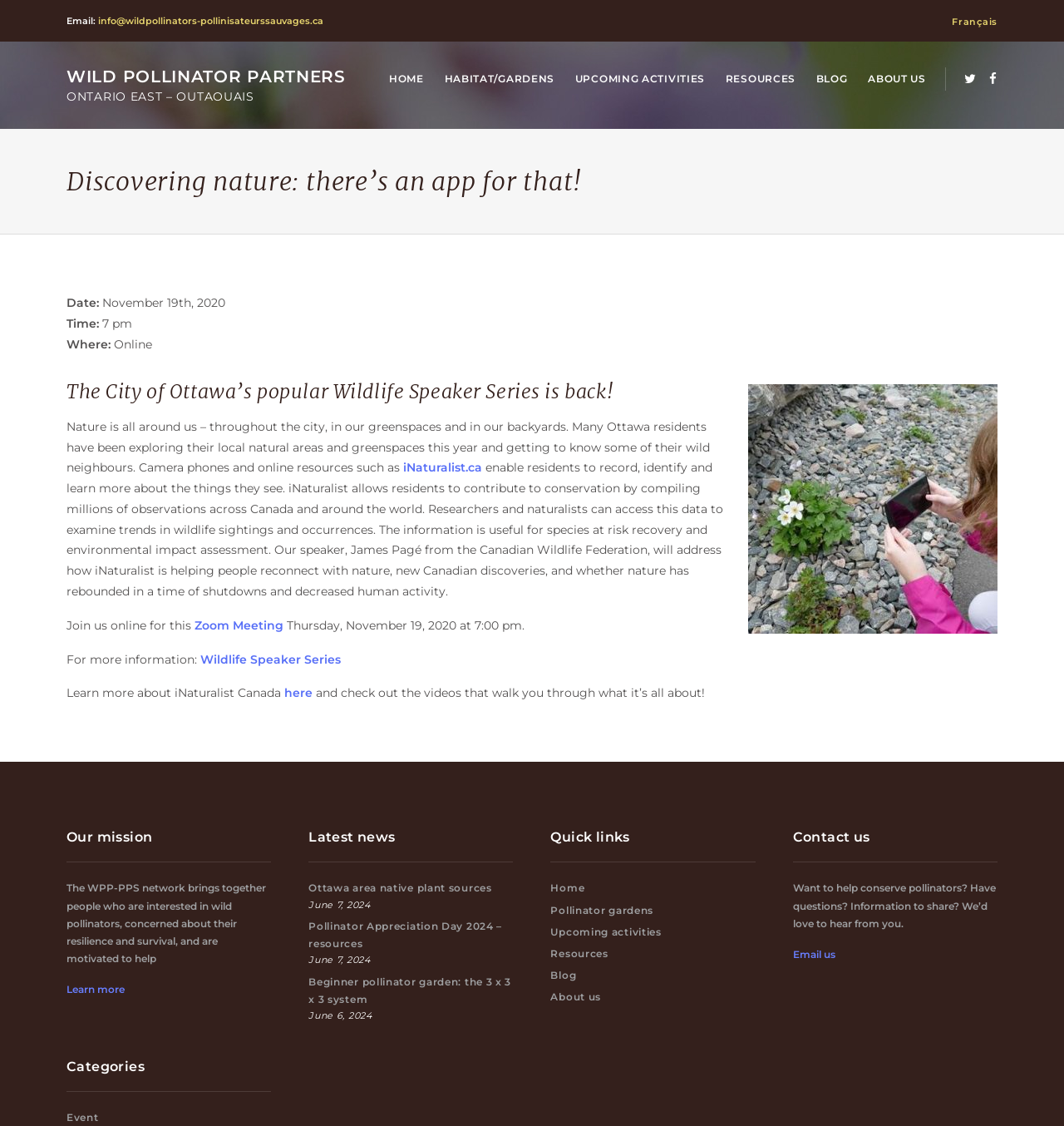Analyze the image and provide a detailed answer to the question: What is the mission of Wild Pollinator Partners?

I found the mission by reading the heading element 'Our mission' and its corresponding static text element 'The WPP-PPS network brings together people who are interested in wild pollinators, concerned about their resilience and survival, and are motivated to help'.